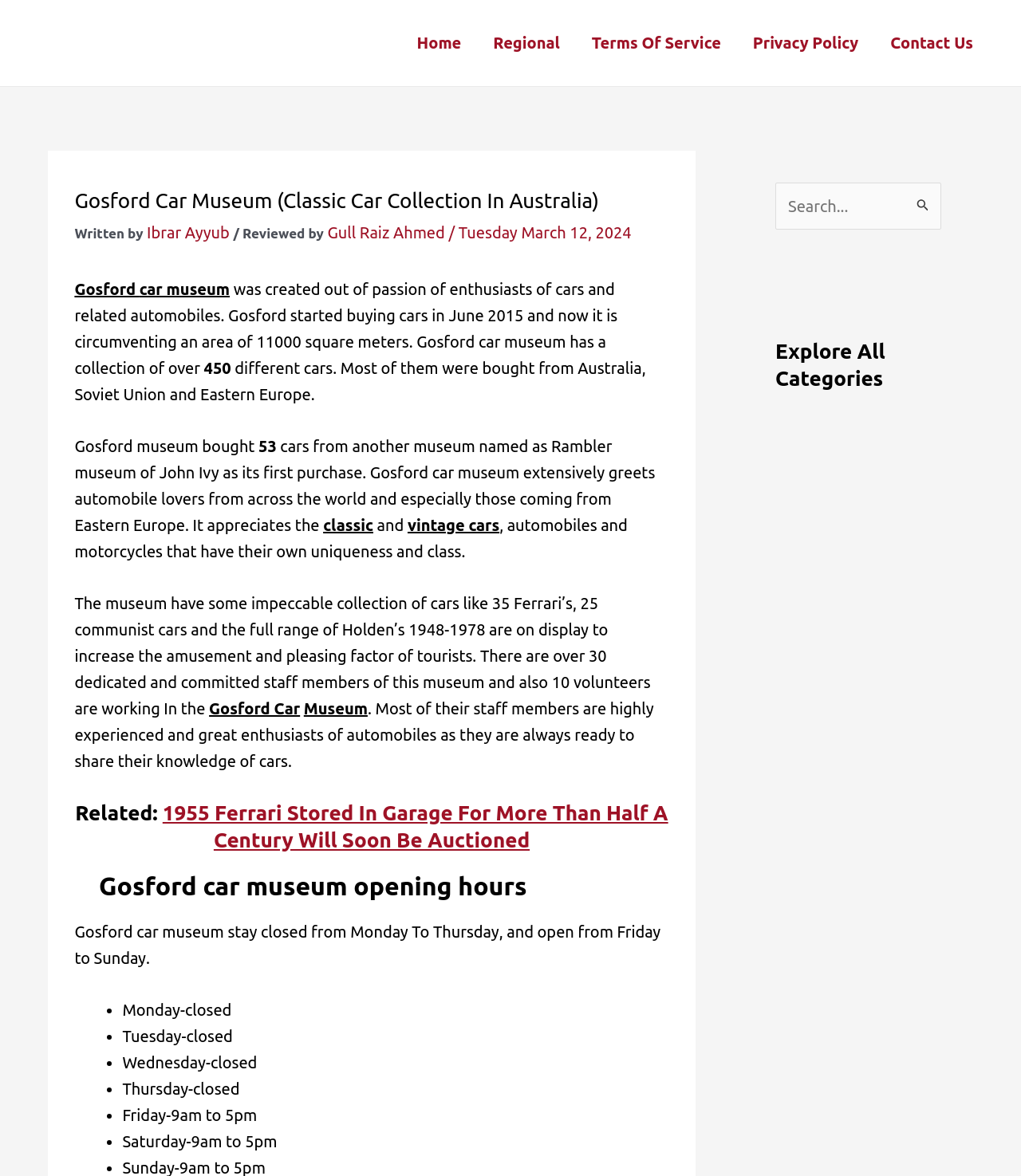Determine the bounding box coordinates of the clickable region to follow the instruction: "Call +34 961 486 916".

None